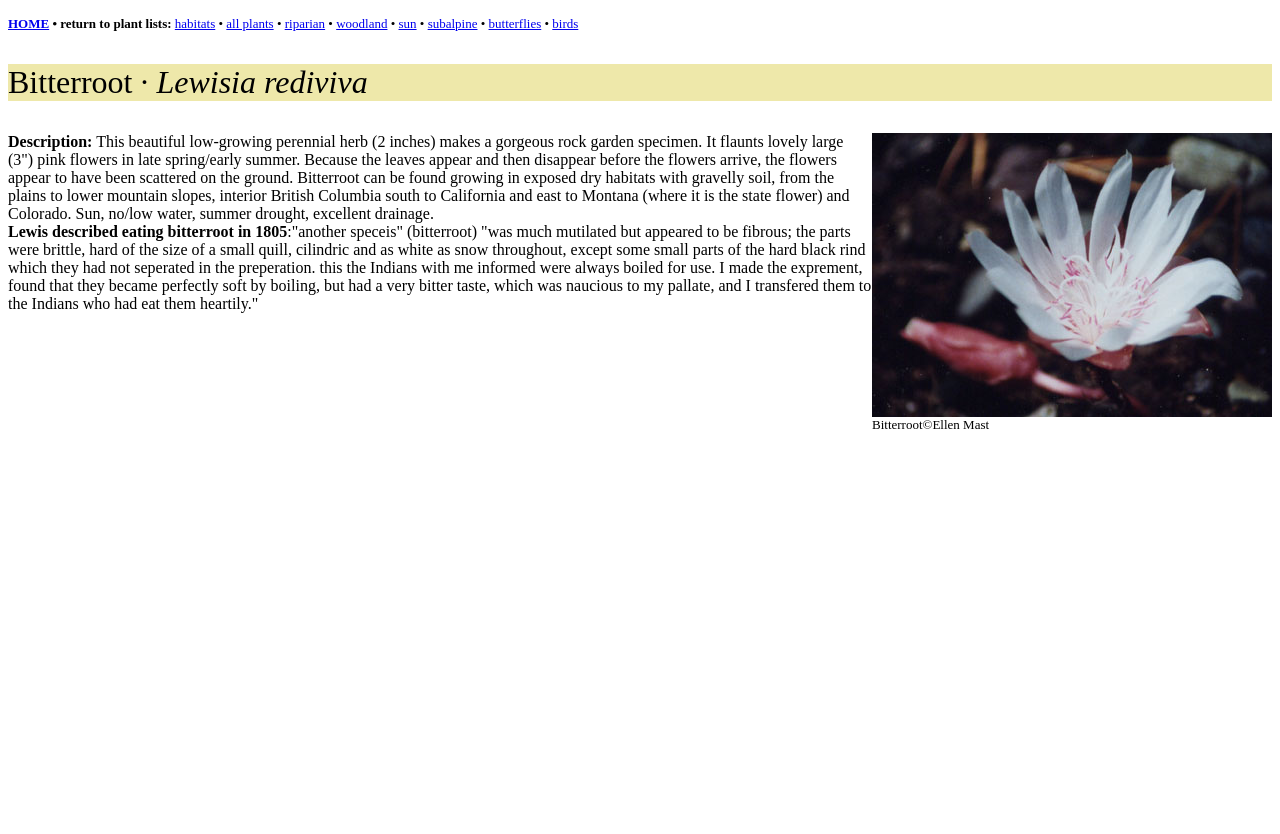Identify the bounding box coordinates of the element to click to follow this instruction: 'explore all plants'. Ensure the coordinates are four float values between 0 and 1, provided as [left, top, right, bottom].

[0.177, 0.019, 0.214, 0.037]